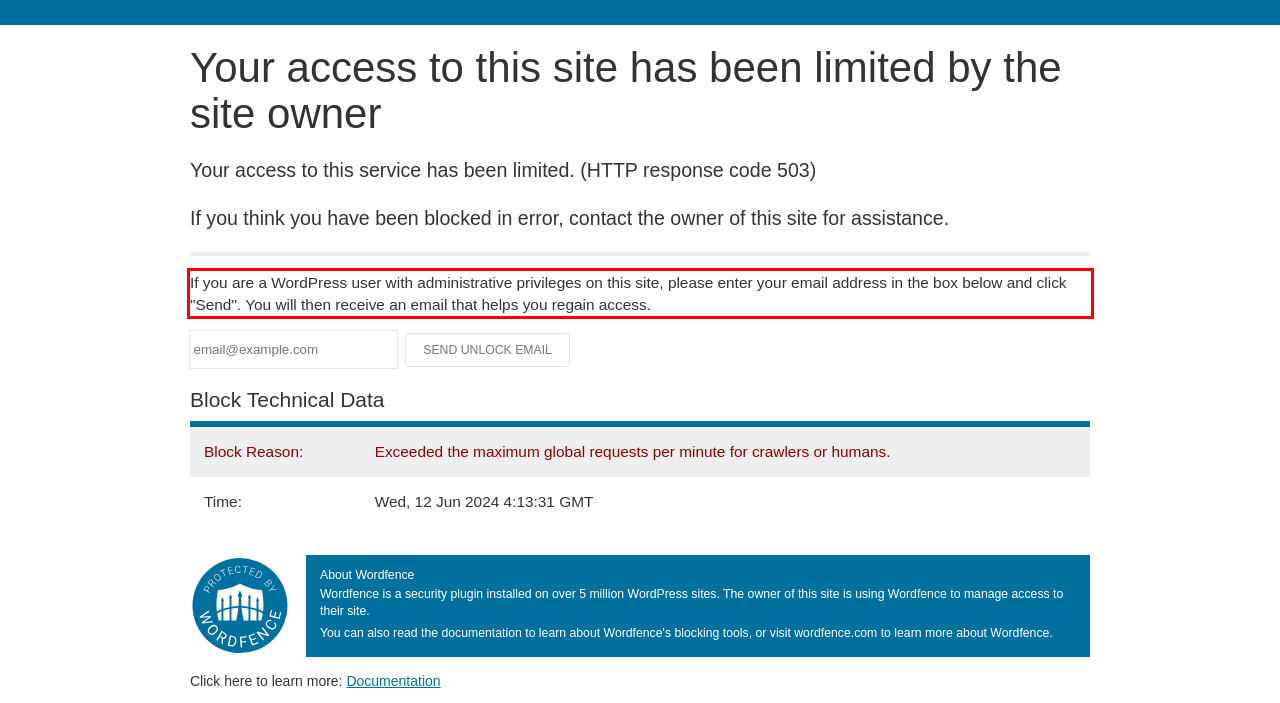Please extract the text content within the red bounding box on the webpage screenshot using OCR.

If you are a WordPress user with administrative privileges on this site, please enter your email address in the box below and click "Send". You will then receive an email that helps you regain access.